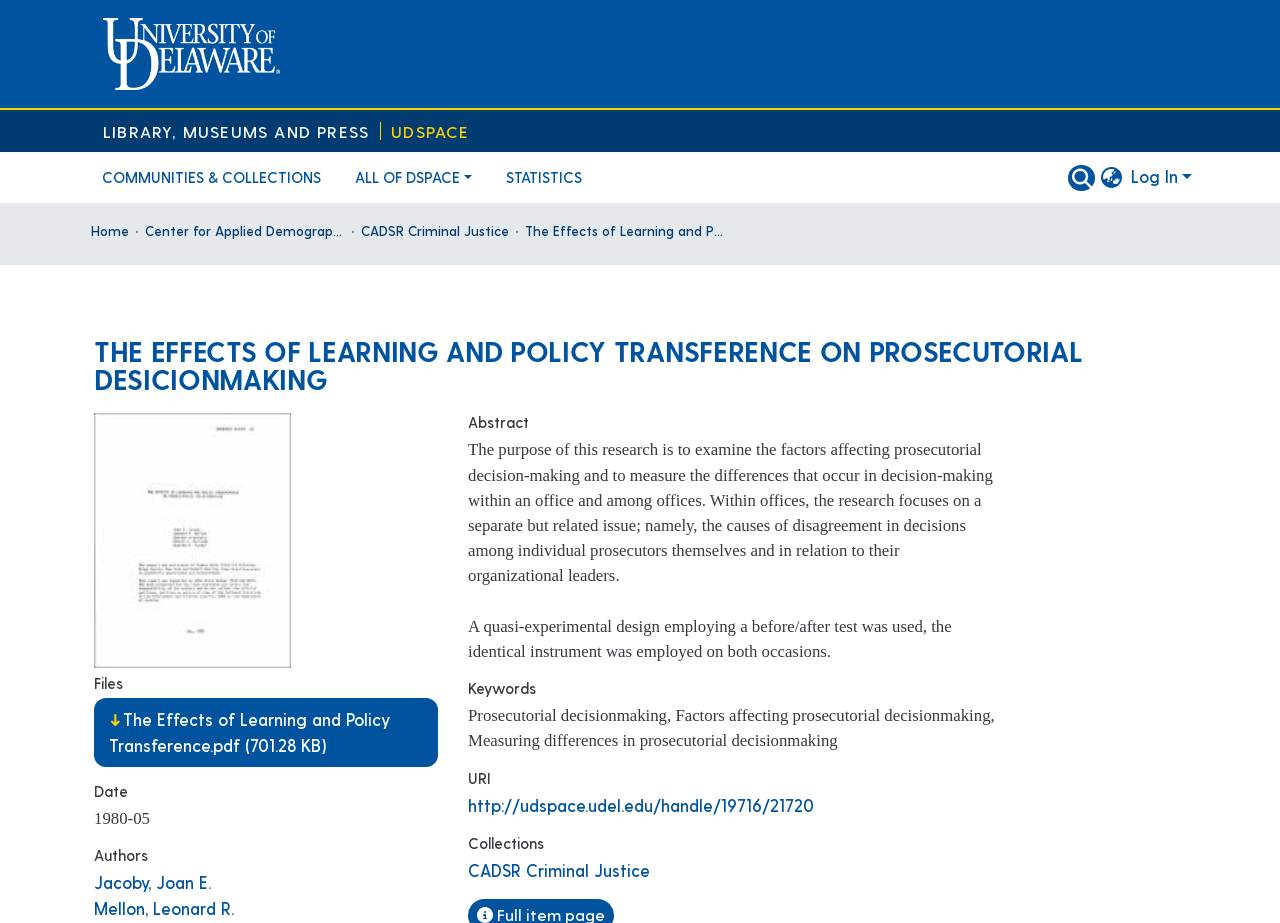Specify the bounding box coordinates of the region I need to click to perform the following instruction: "Switch language". The coordinates must be four float numbers in the range of 0 to 1, i.e., [left, top, right, bottom].

[0.856, 0.179, 0.881, 0.206]